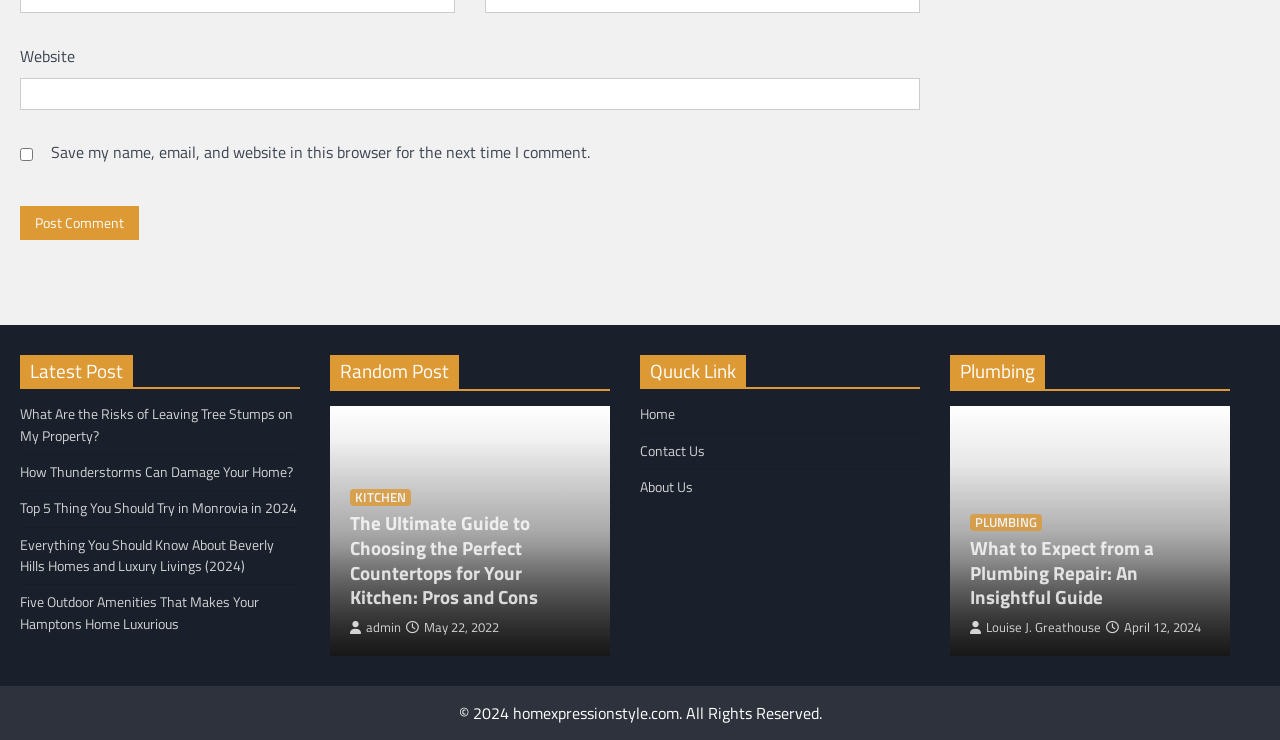Specify the bounding box coordinates of the region I need to click to perform the following instruction: "Read 'What Are the Risks of Leaving Tree Stumps on My Property?'". The coordinates must be four float numbers in the range of 0 to 1, i.e., [left, top, right, bottom].

[0.016, 0.545, 0.229, 0.603]